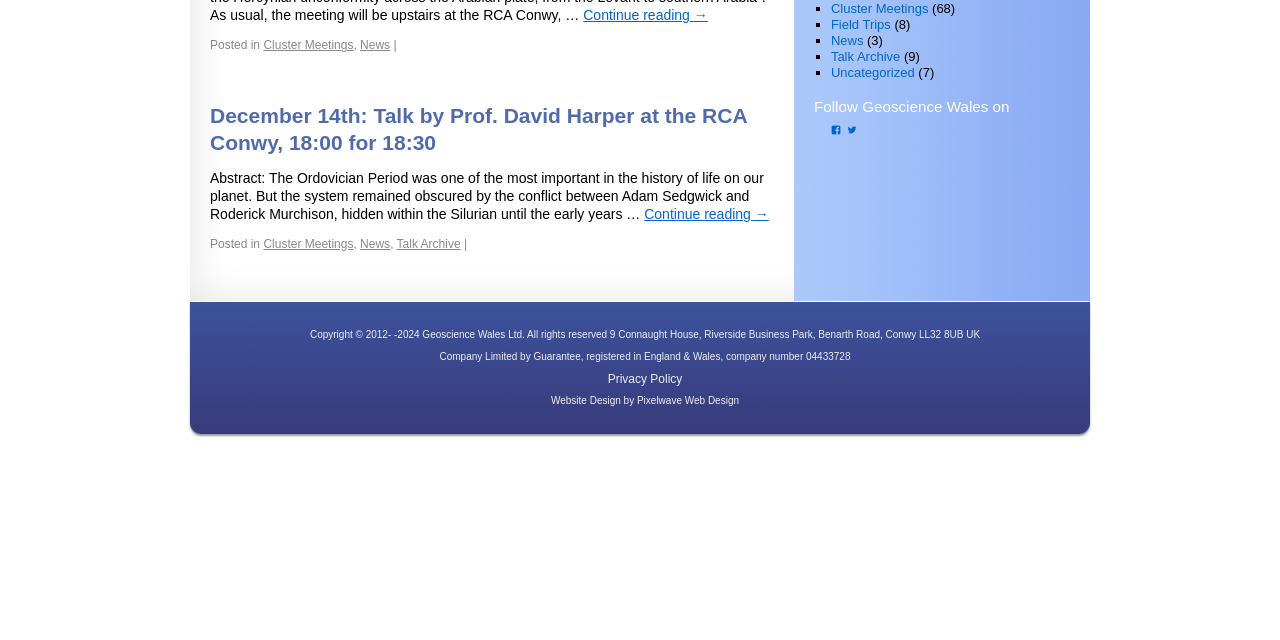Identify the bounding box of the HTML element described as: "Cluster Meetings".

[0.649, 0.002, 0.725, 0.025]